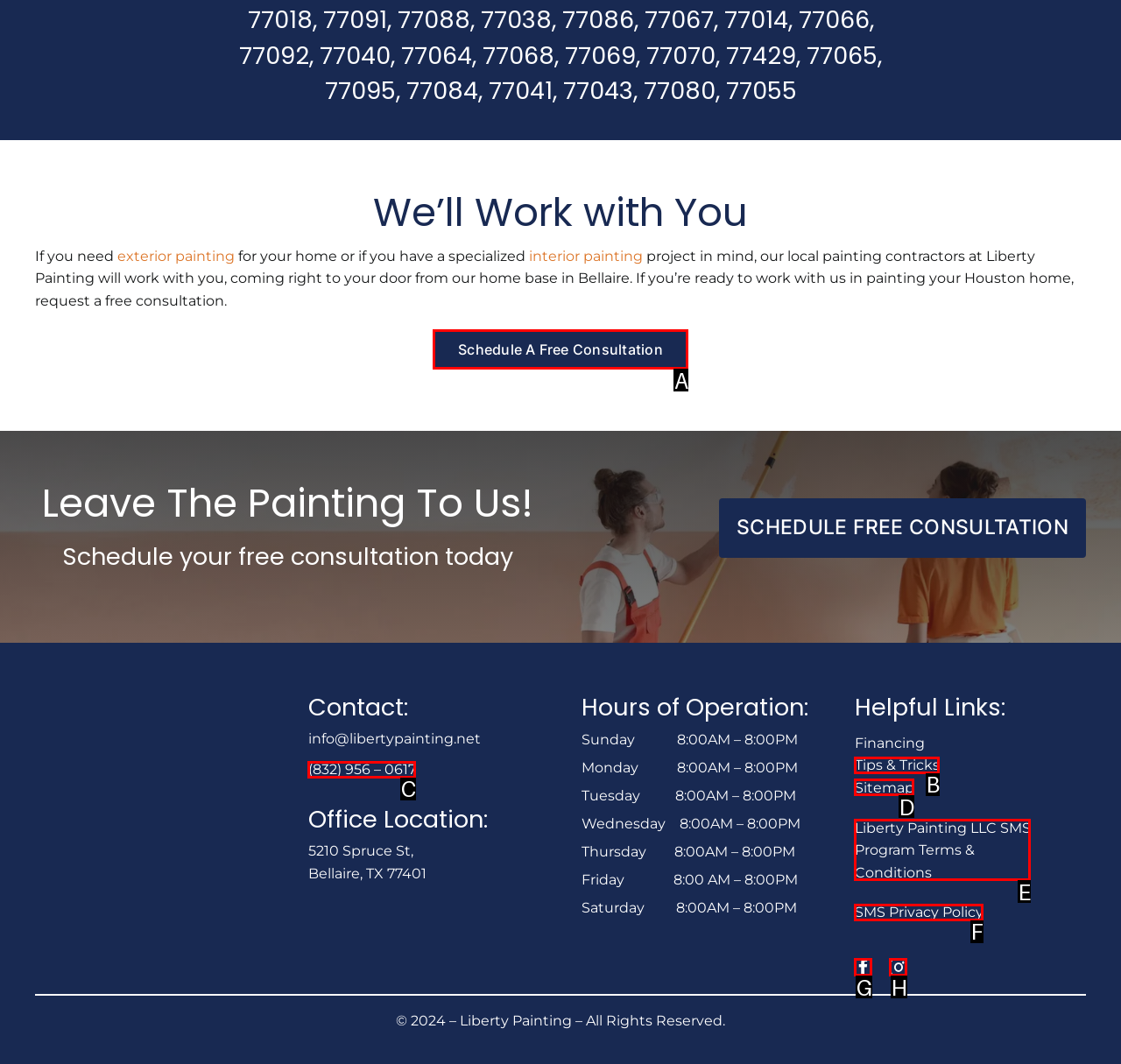To complete the instruction: Schedule a free consultation, which HTML element should be clicked?
Respond with the option's letter from the provided choices.

A